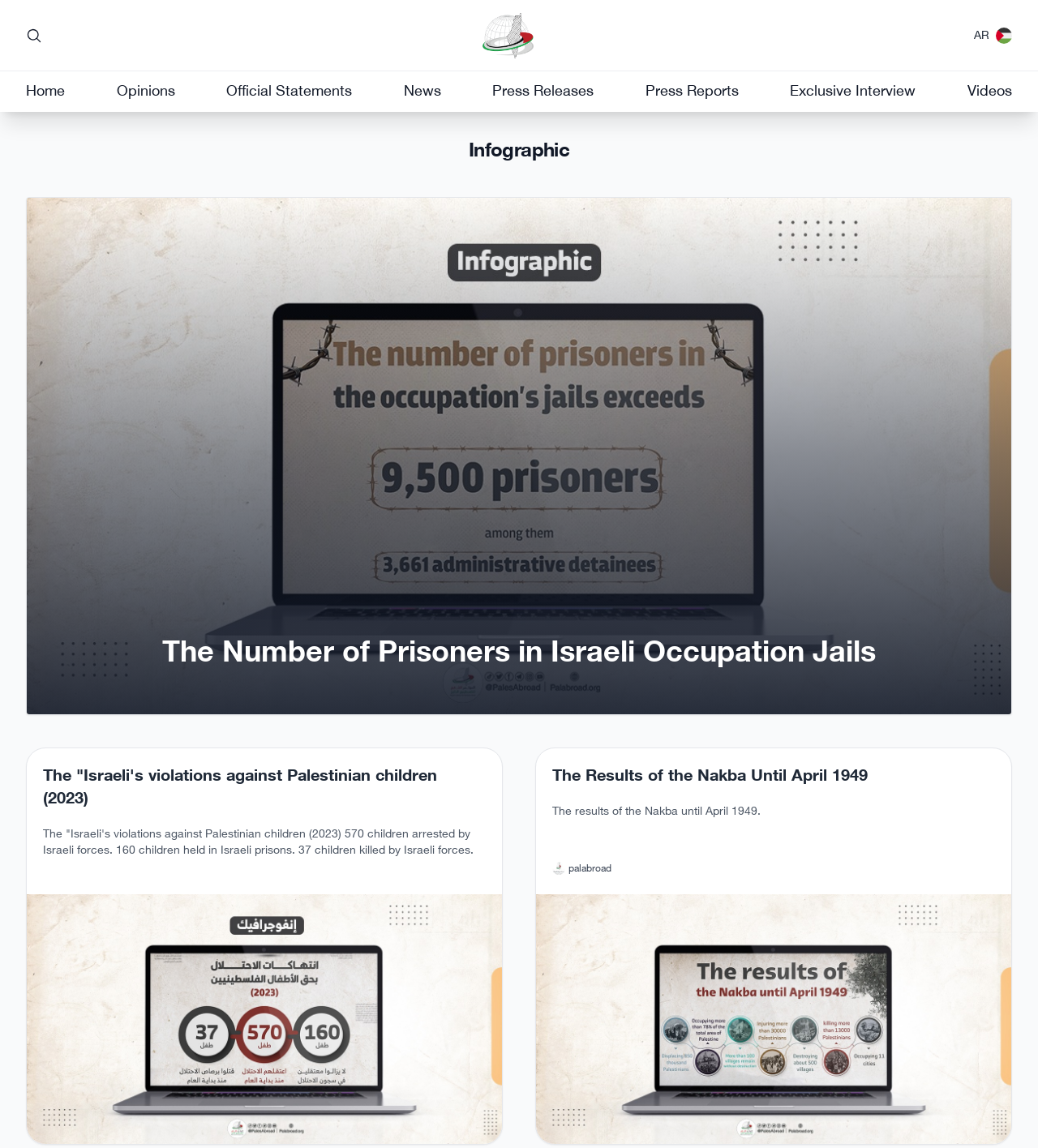Respond to the question below with a single word or phrase:
What is the language of the webpage?

Arabic